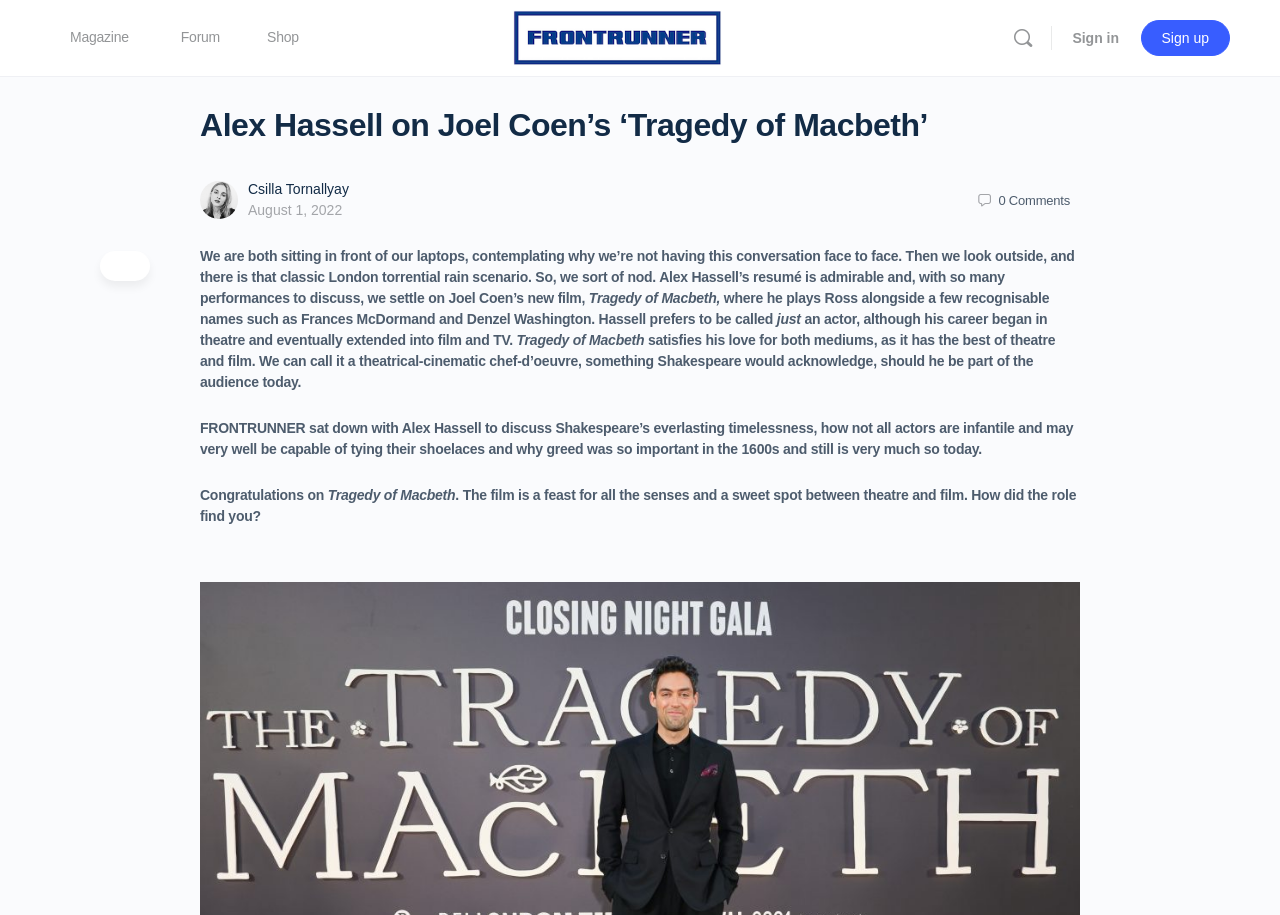Find the bounding box coordinates of the clickable area required to complete the following action: "Click on Magazine".

[0.047, 0.0, 0.122, 0.083]